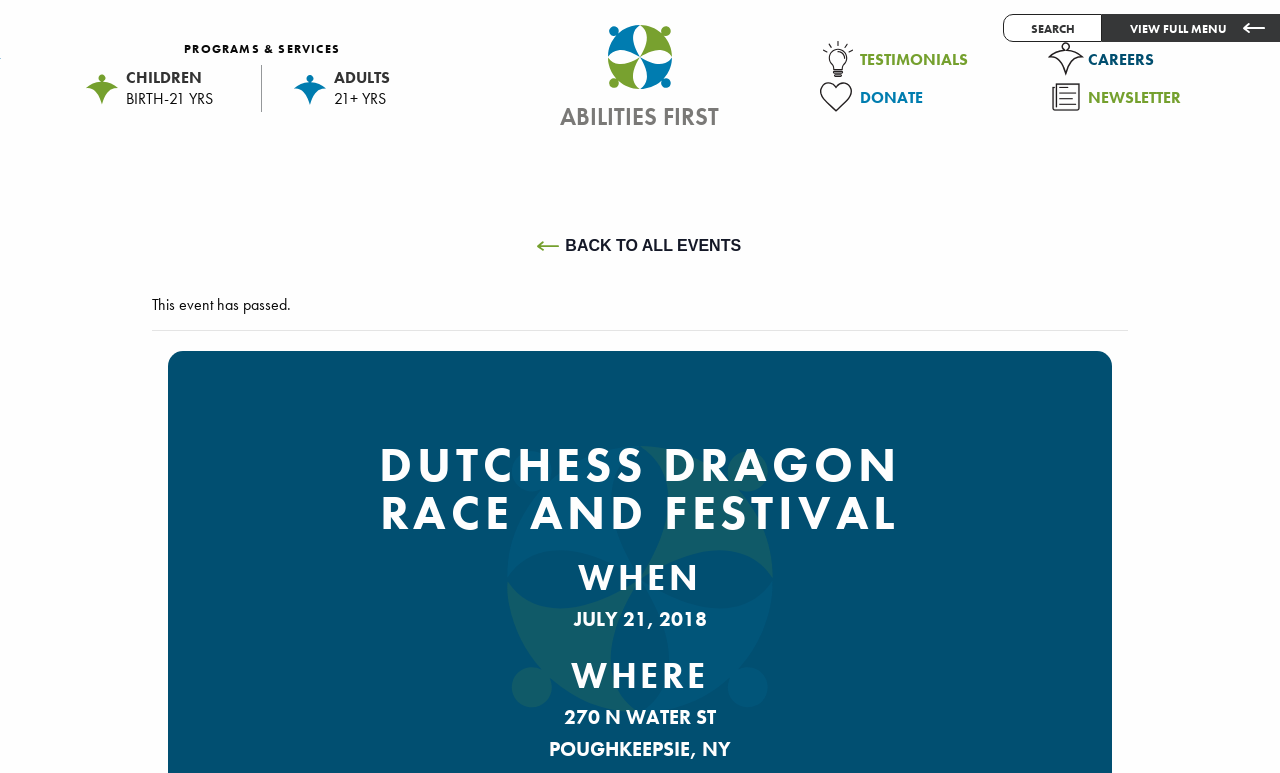Identify the bounding box coordinates for the UI element described as: "Testimonials".

[0.64, 0.061, 0.819, 0.094]